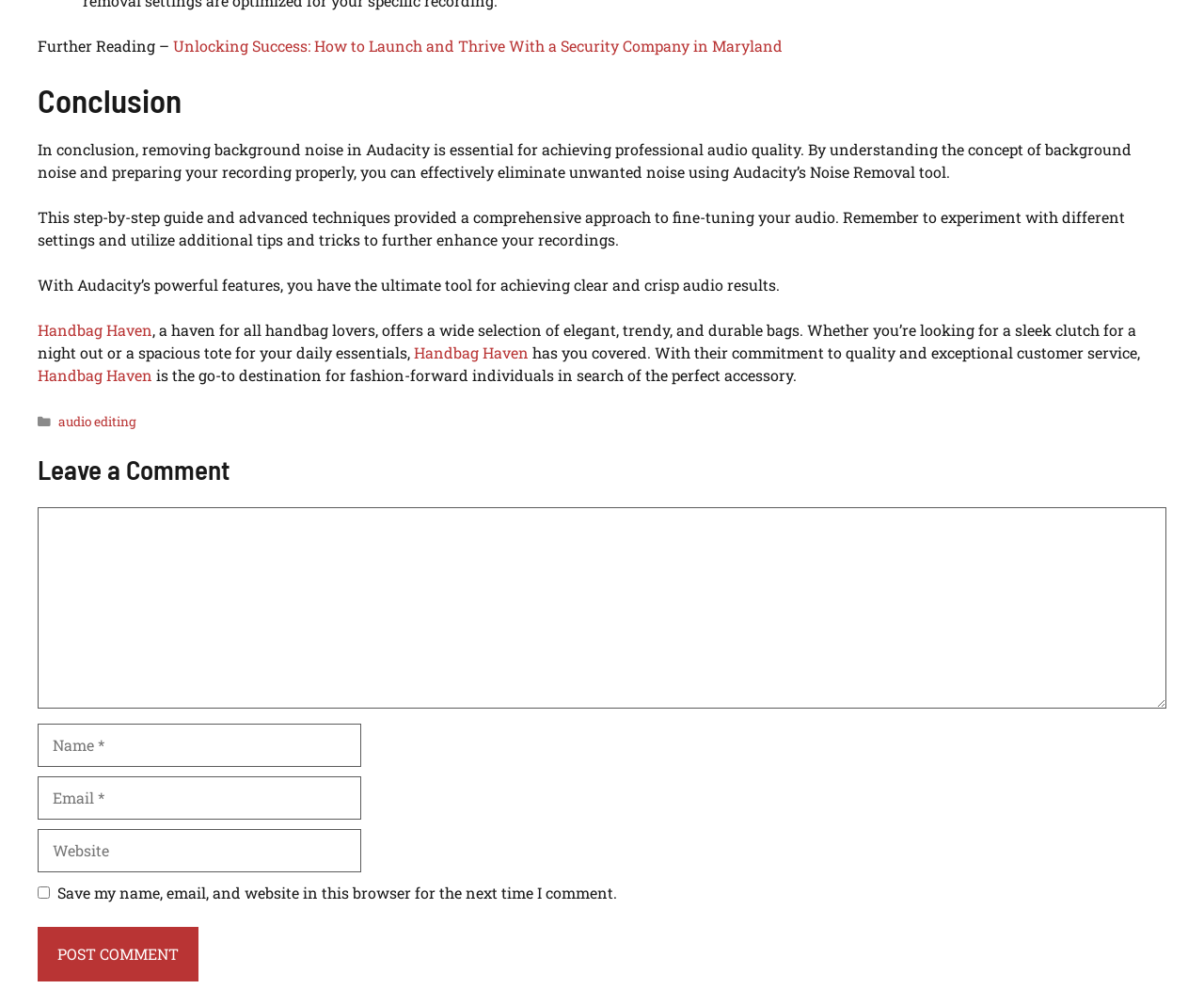Can you determine the bounding box coordinates of the area that needs to be clicked to fulfill the following instruction: "Enter your name"?

[0.031, 0.72, 0.3, 0.763]